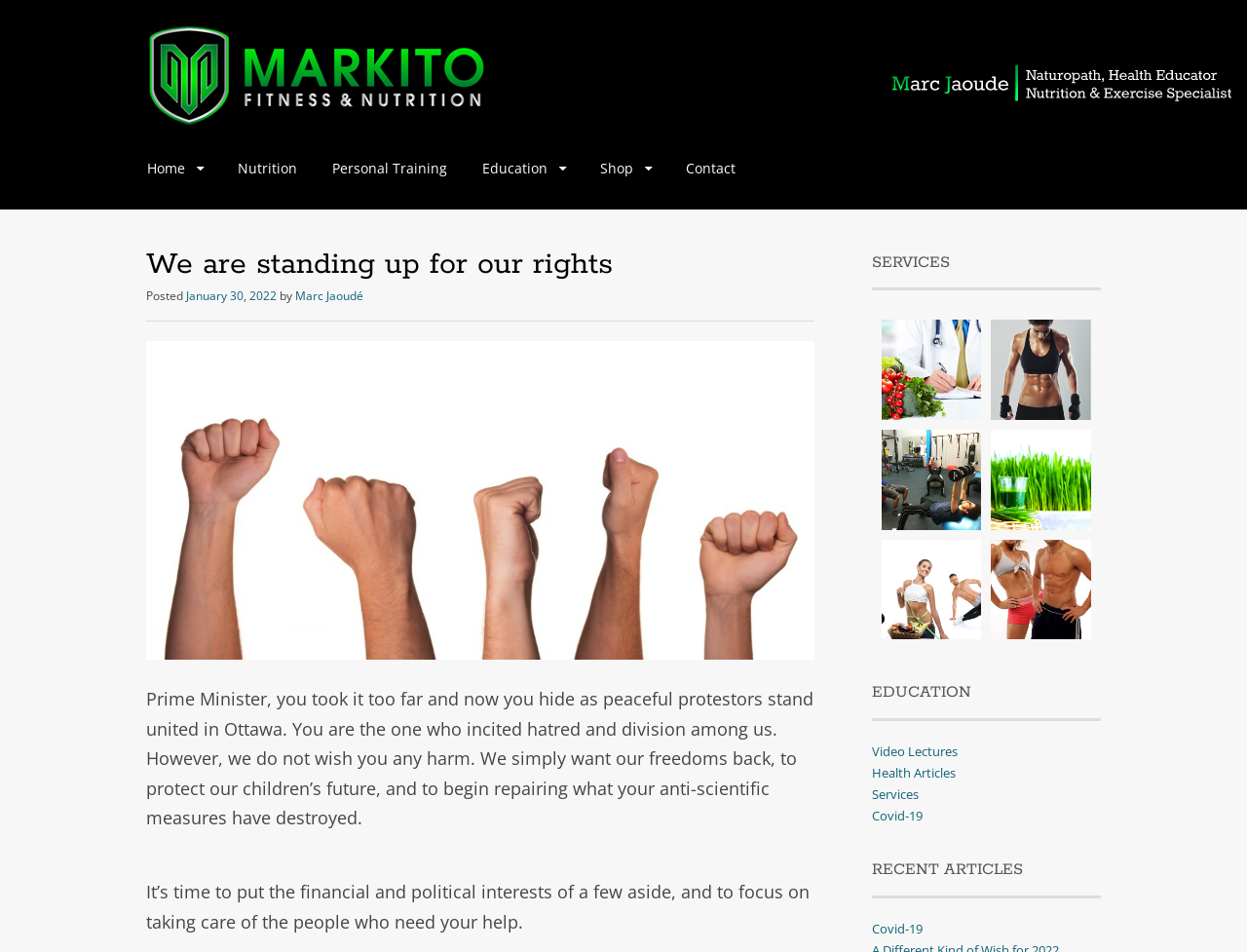Locate the bounding box coordinates of the UI element described by: "Personal Training". Provide the coordinates as four float numbers between 0 and 1, formatted as [left, top, right, bottom].

[0.257, 0.16, 0.368, 0.194]